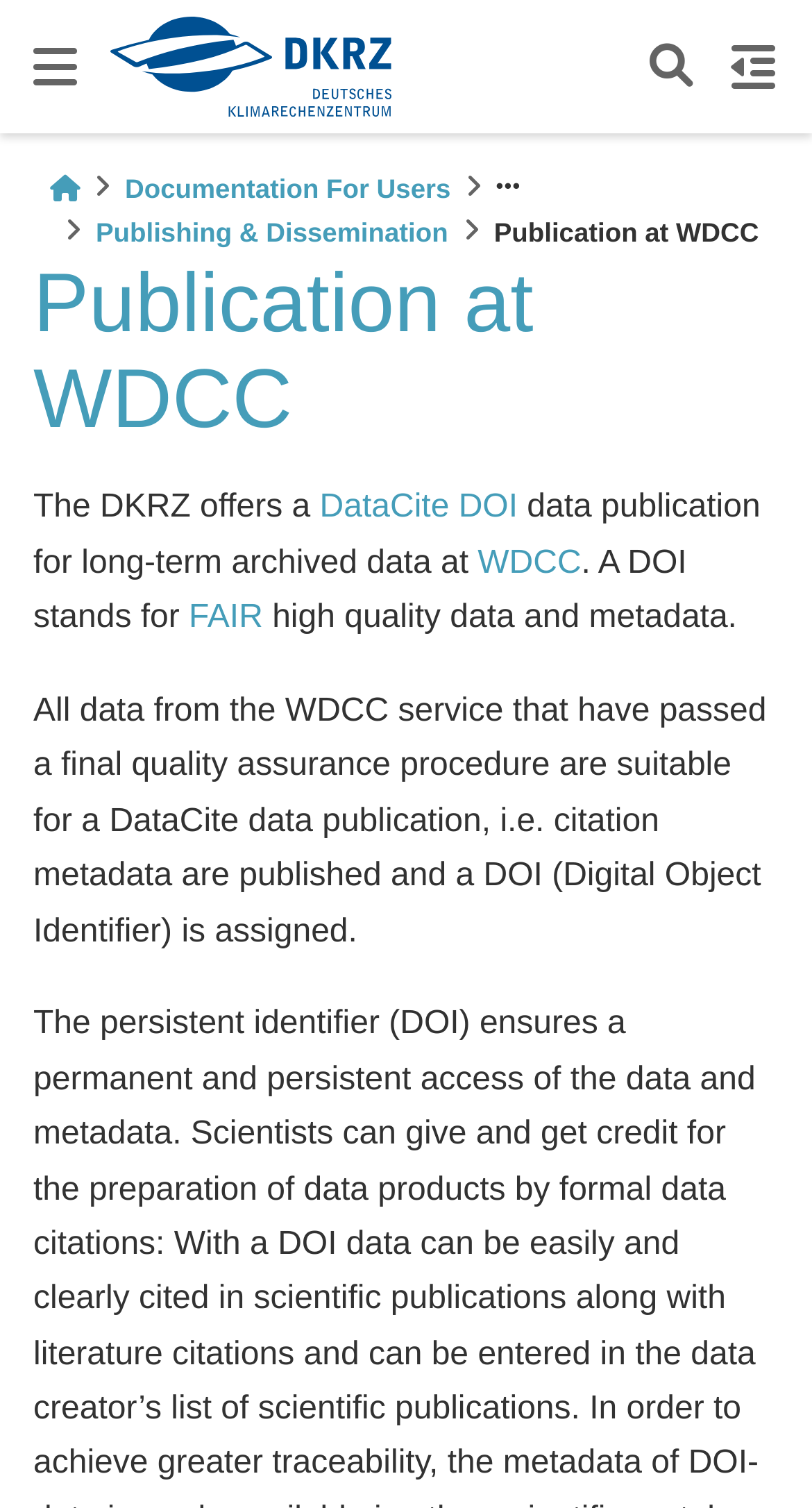Please identify the bounding box coordinates of the region to click in order to complete the task: "learn about datacite doi". The coordinates must be four float numbers between 0 and 1, specified as [left, top, right, bottom].

[0.394, 0.325, 0.638, 0.349]